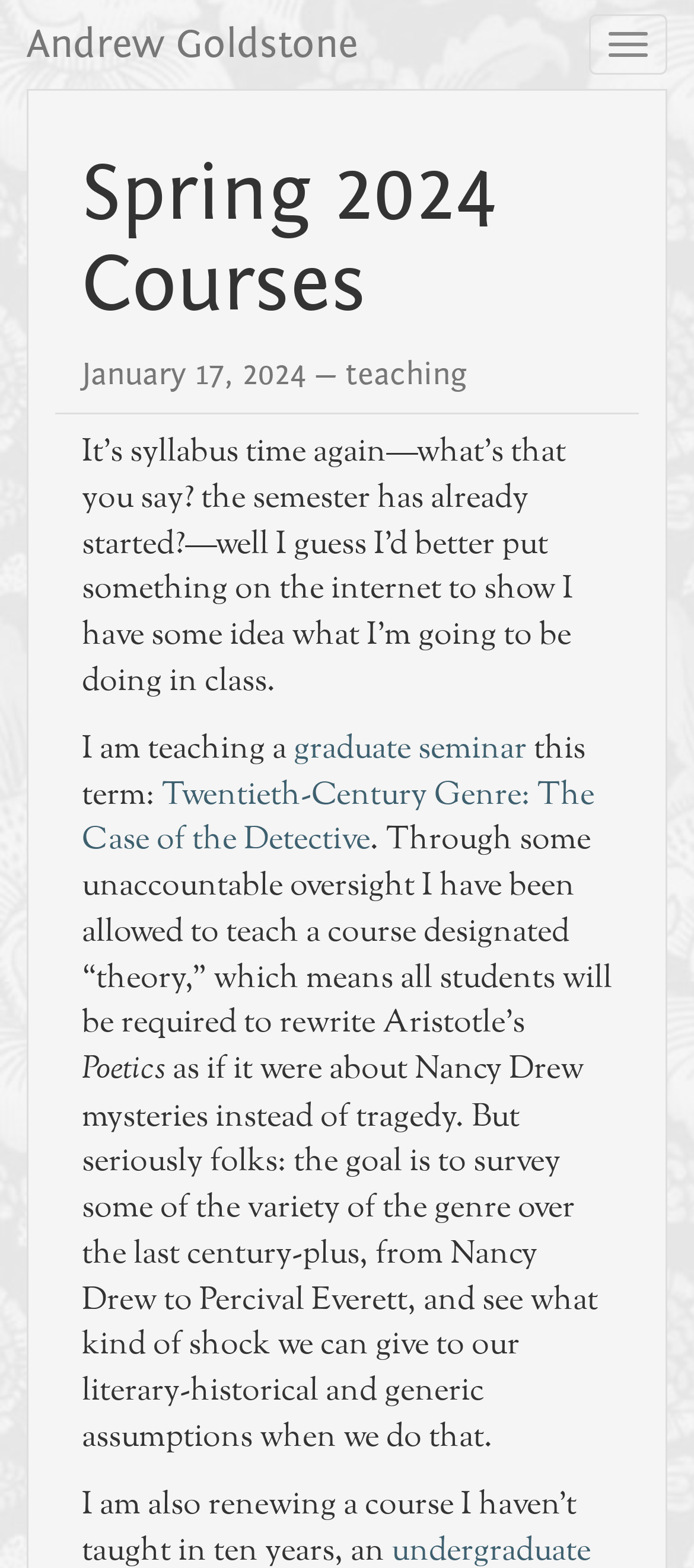Determine the bounding box coordinates of the UI element that matches the following description: "Andrew Goldstone". The coordinates should be four float numbers between 0 and 1 in the format [left, top, right, bottom].

[0.0, 0.0, 0.554, 0.057]